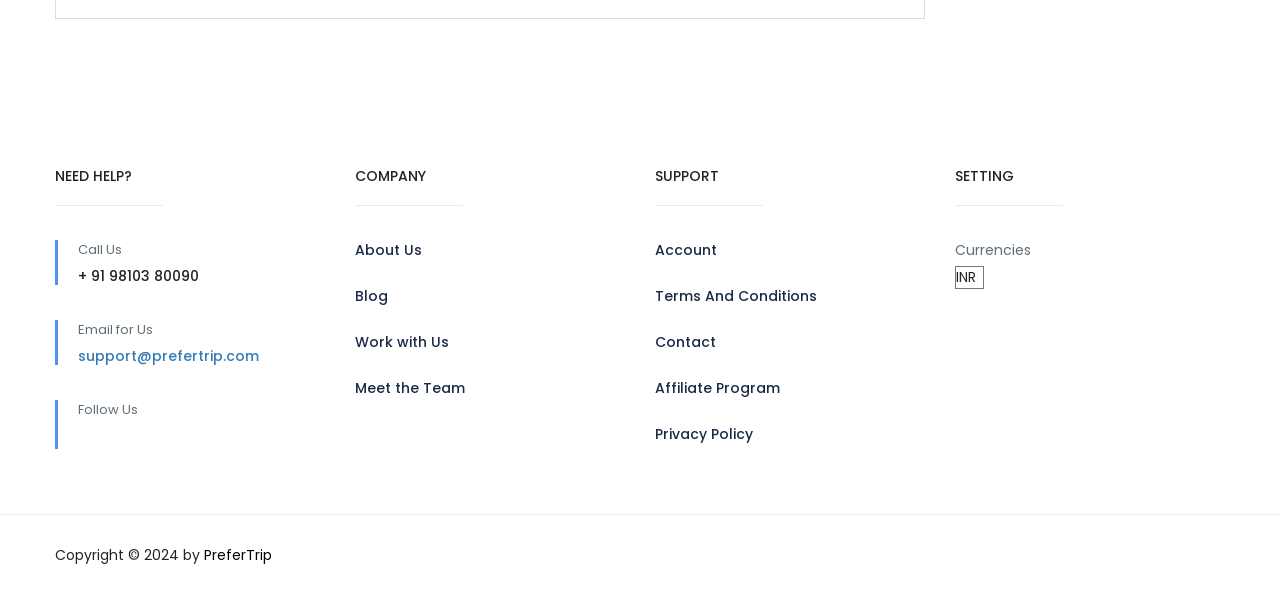Identify the bounding box for the given UI element using the description provided. Coordinates should be in the format (top-left x, top-left y, bottom-right x, bottom-right y) and must be between 0 and 1. Here is the description: PreferTrip

[0.159, 0.914, 0.212, 0.948]